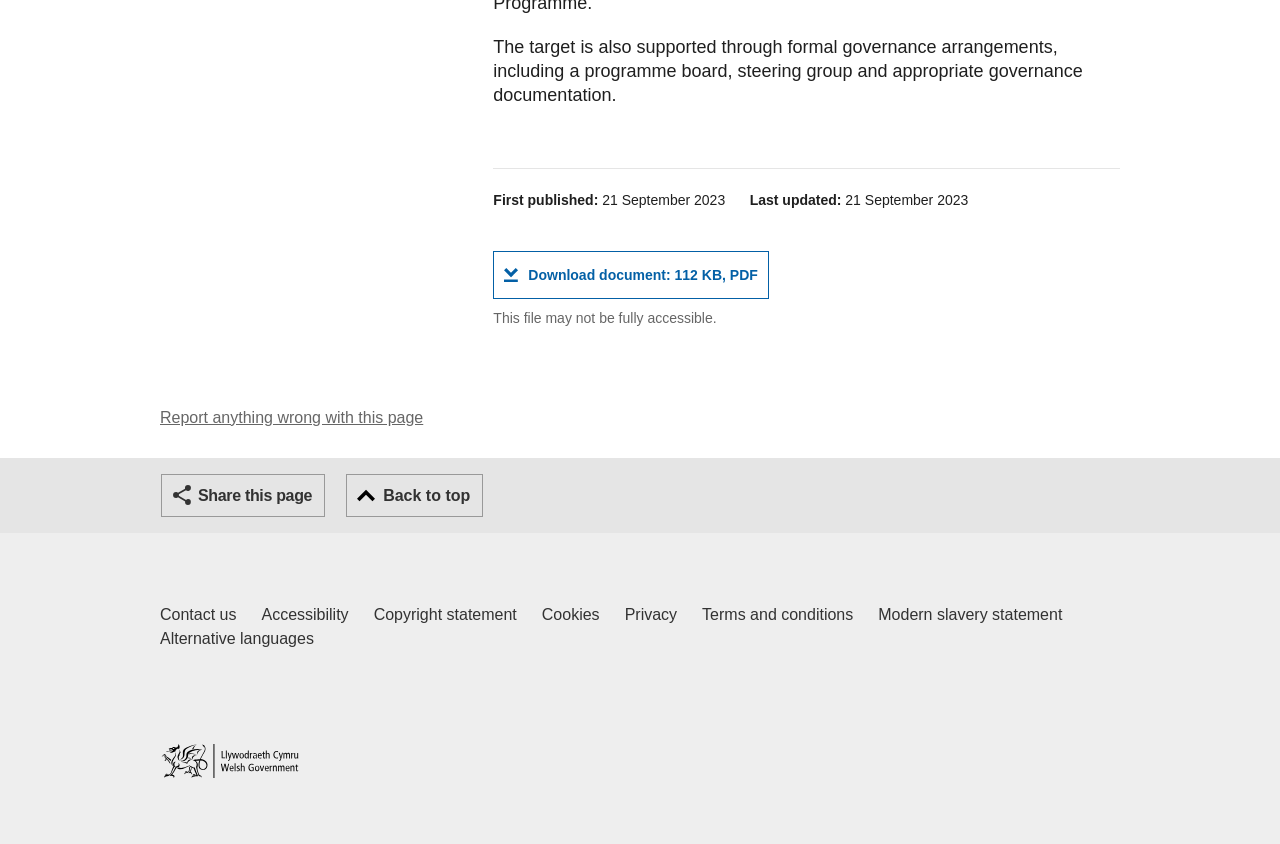Predict the bounding box of the UI element that fits this description: "Share this page".

[0.126, 0.562, 0.254, 0.613]